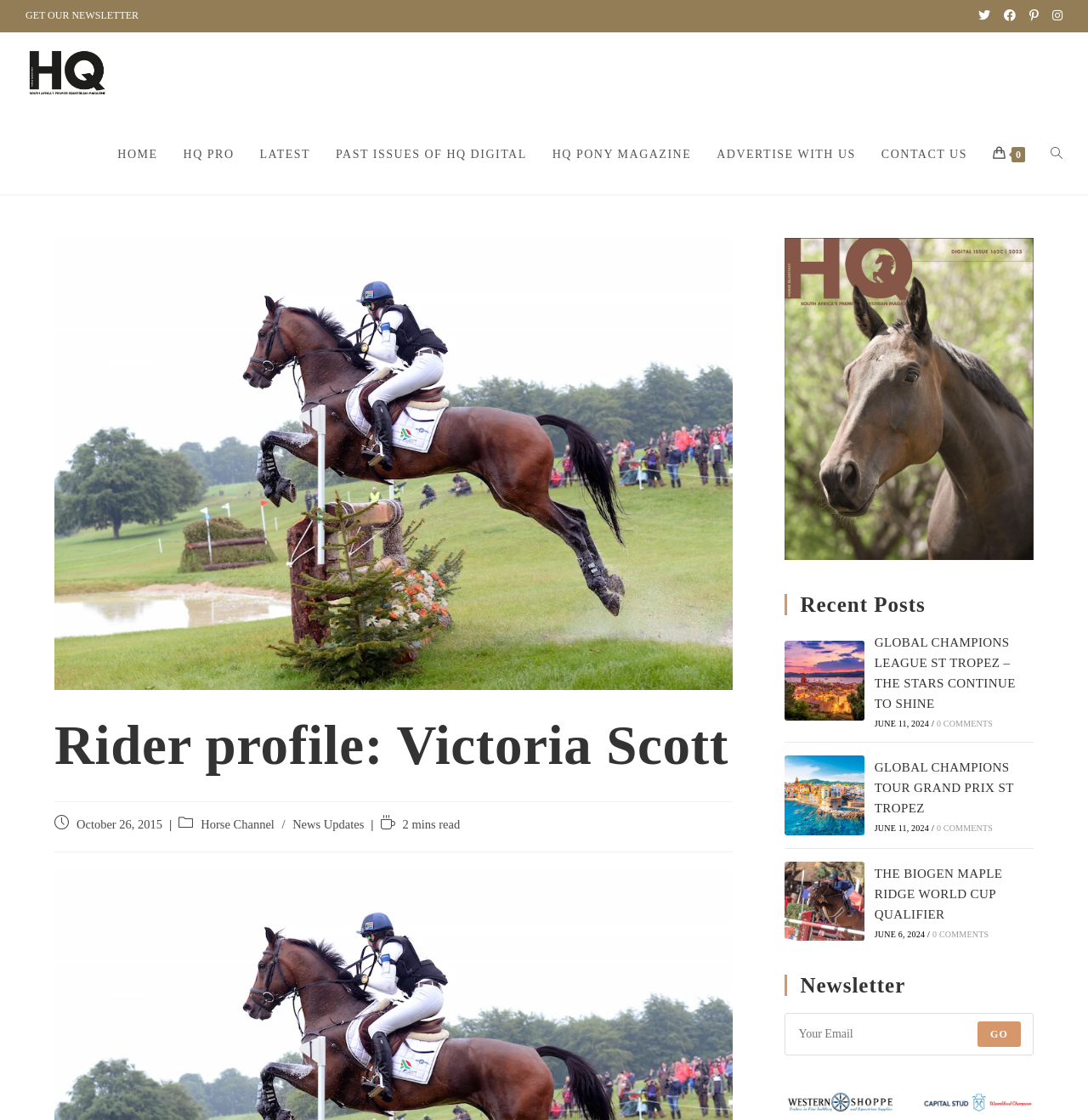How many recent posts are displayed?
Respond to the question with a well-detailed and thorough answer.

The answer can be found by counting the number of link elements under the 'Recent Posts' heading element, which are 'GLOBAL CHAMPIONS LEAGUE ST TROPEZ – THE STARS CONTINUE TO SHINE', 'GLOBAL CHAMPIONS TOUR GRAND PRIX ST TROPEZ', and 'THE BIOGEN MAPLE RIDGE WORLD CUP QUALIFIER'. Therefore, there are 3 recent posts displayed.